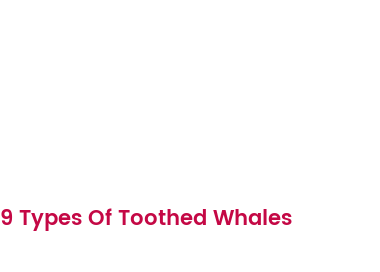Give an in-depth description of what is happening in the image.

This image serves as a visual reference for the article titled "9 Types Of Toothed Whales." The artwork likely features various species of toothed whales, illustrating their unique characteristics and adaptations. These fascinating marine mammals are known for their distinctive teeth, which vary in size and shape among different species. This piece aims to educate readers about the diversity within the toothed whale family, enhancing their appreciation for these remarkable creatures of the ocean.